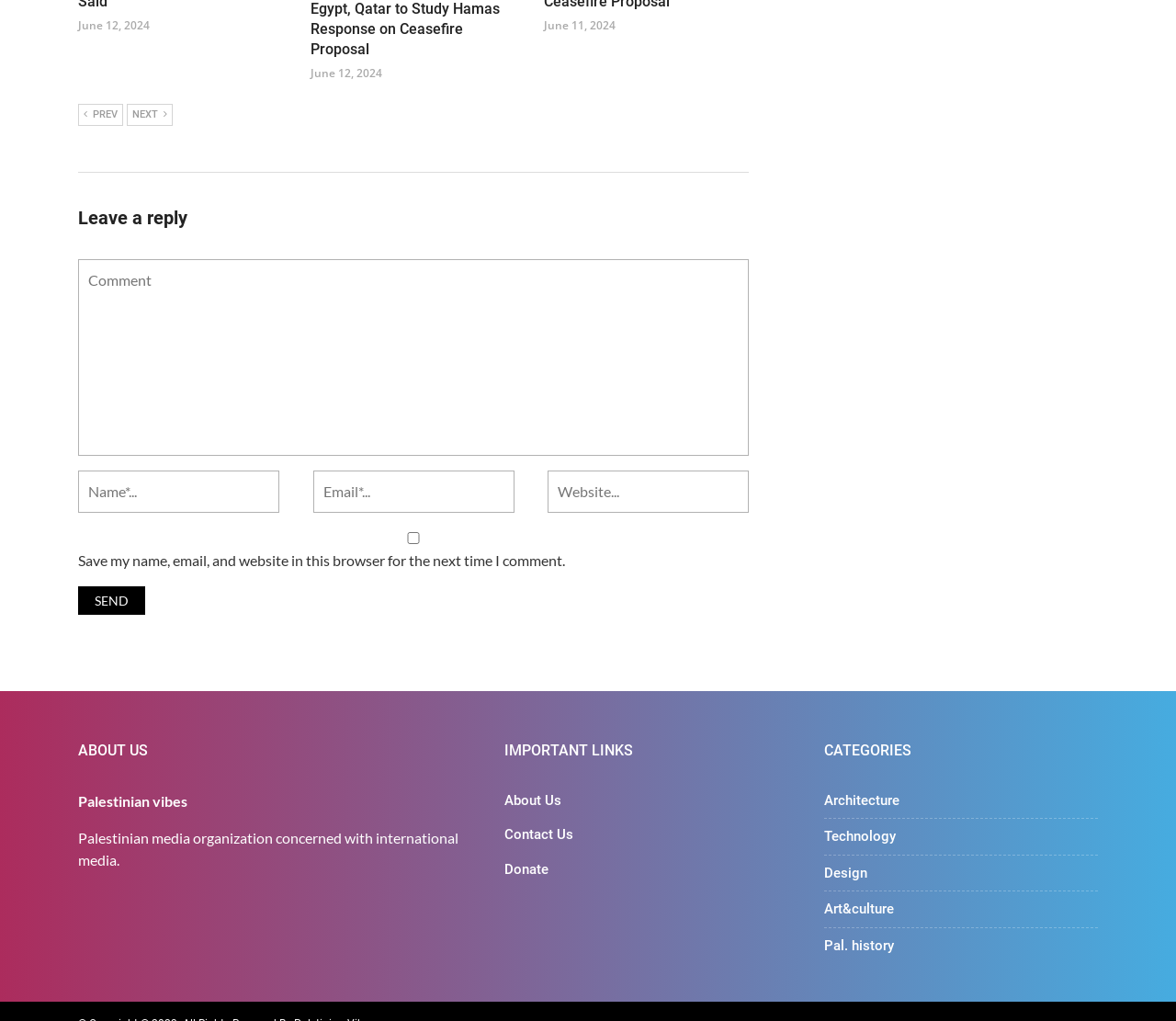Please specify the bounding box coordinates of the clickable region necessary for completing the following instruction: "Contact WhatsApp". The coordinates must consist of four float numbers between 0 and 1, i.e., [left, top, right, bottom].

None